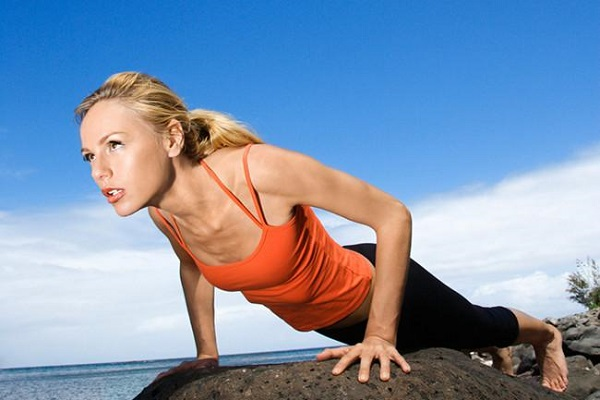Analyze the image and provide a detailed answer to the question: What type of clothing is the woman wearing on her legs?

The caption specifies that the woman is dressed in black leggings, which provides information about her lower body attire.